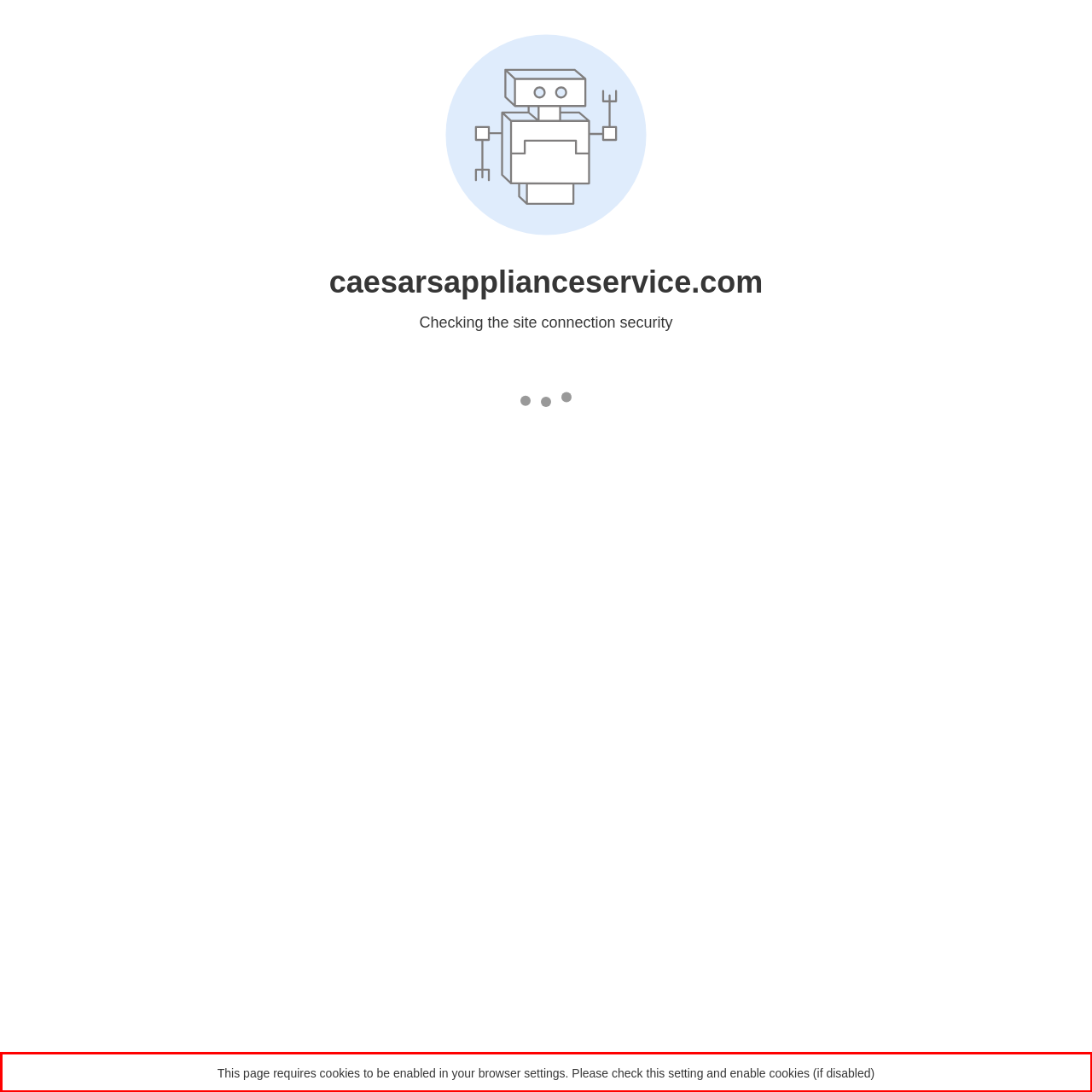In the screenshot of the webpage, find the red bounding box and perform OCR to obtain the text content restricted within this red bounding box.

This page requires cookies to be enabled in your browser settings. Please check this setting and enable cookies (if disabled)